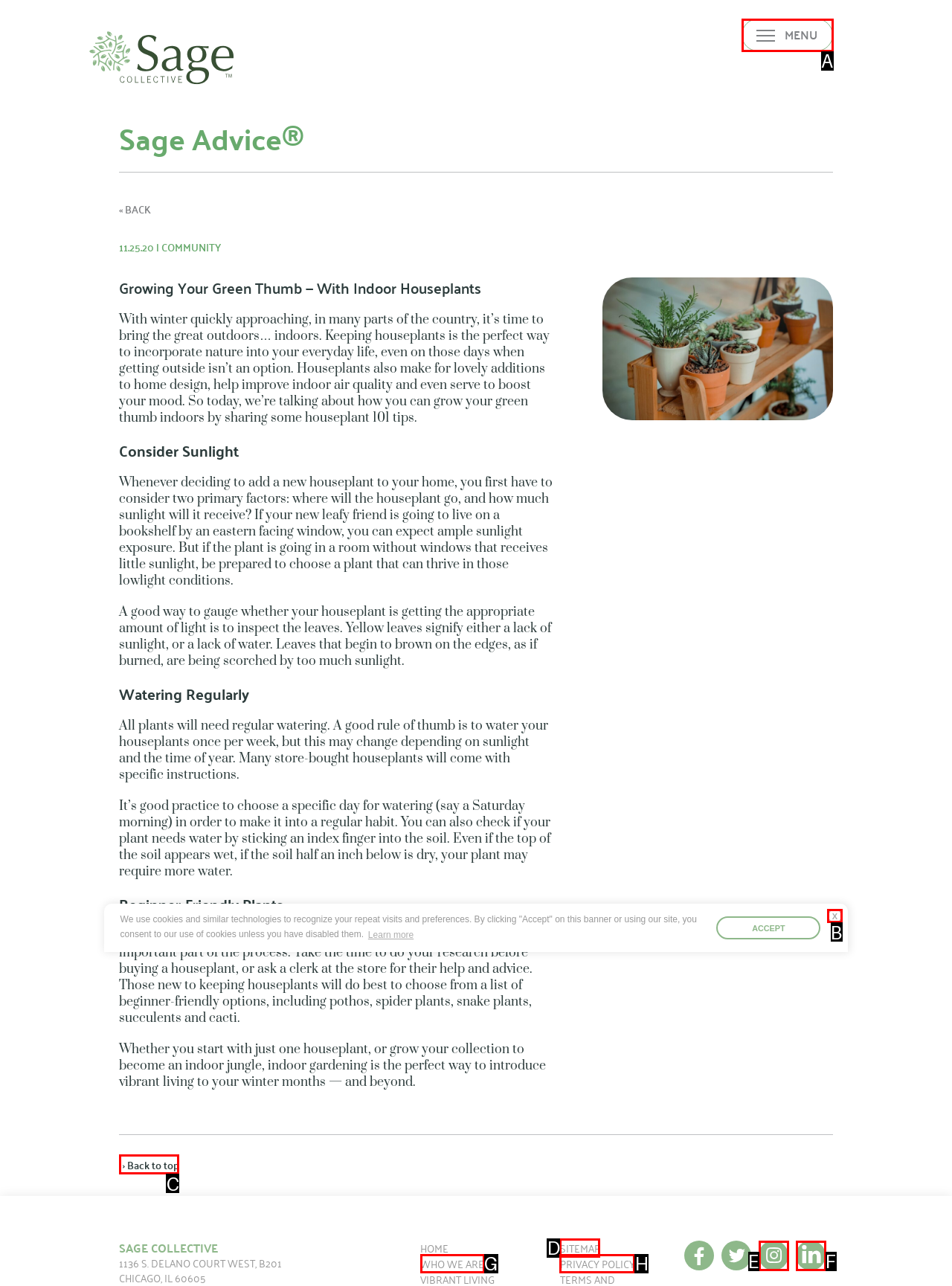To execute the task: Click the '› Back to top' link, which one of the highlighted HTML elements should be clicked? Answer with the option's letter from the choices provided.

C